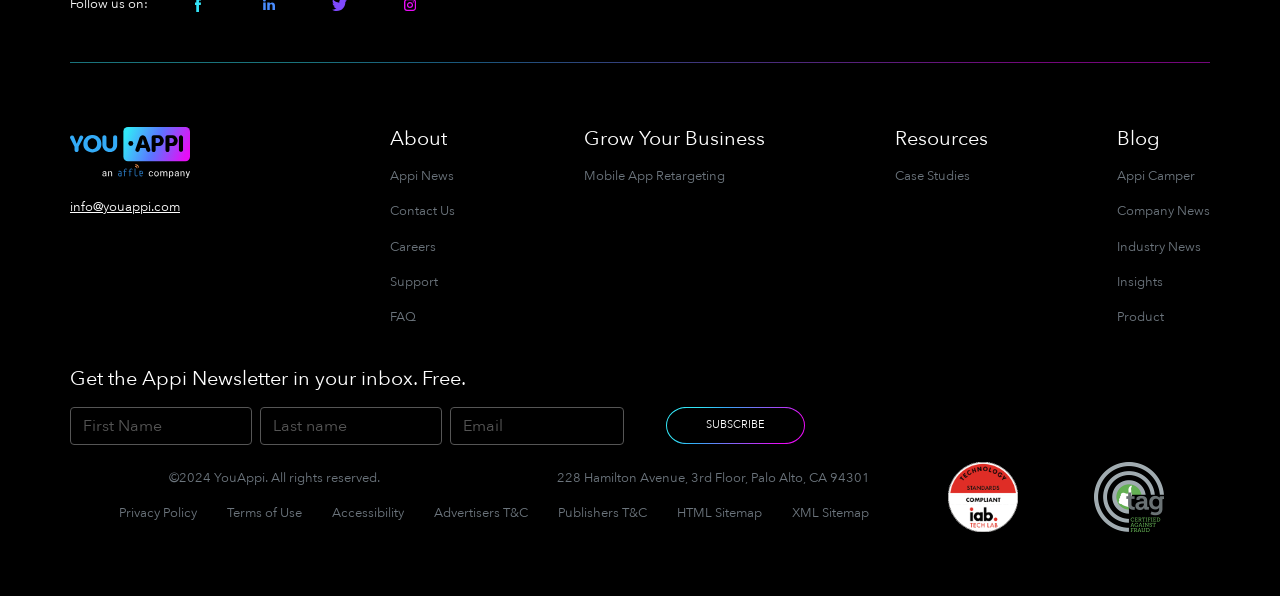Can you find the bounding box coordinates for the element to click on to achieve the instruction: "View the Blog"?

[0.873, 0.21, 0.906, 0.255]